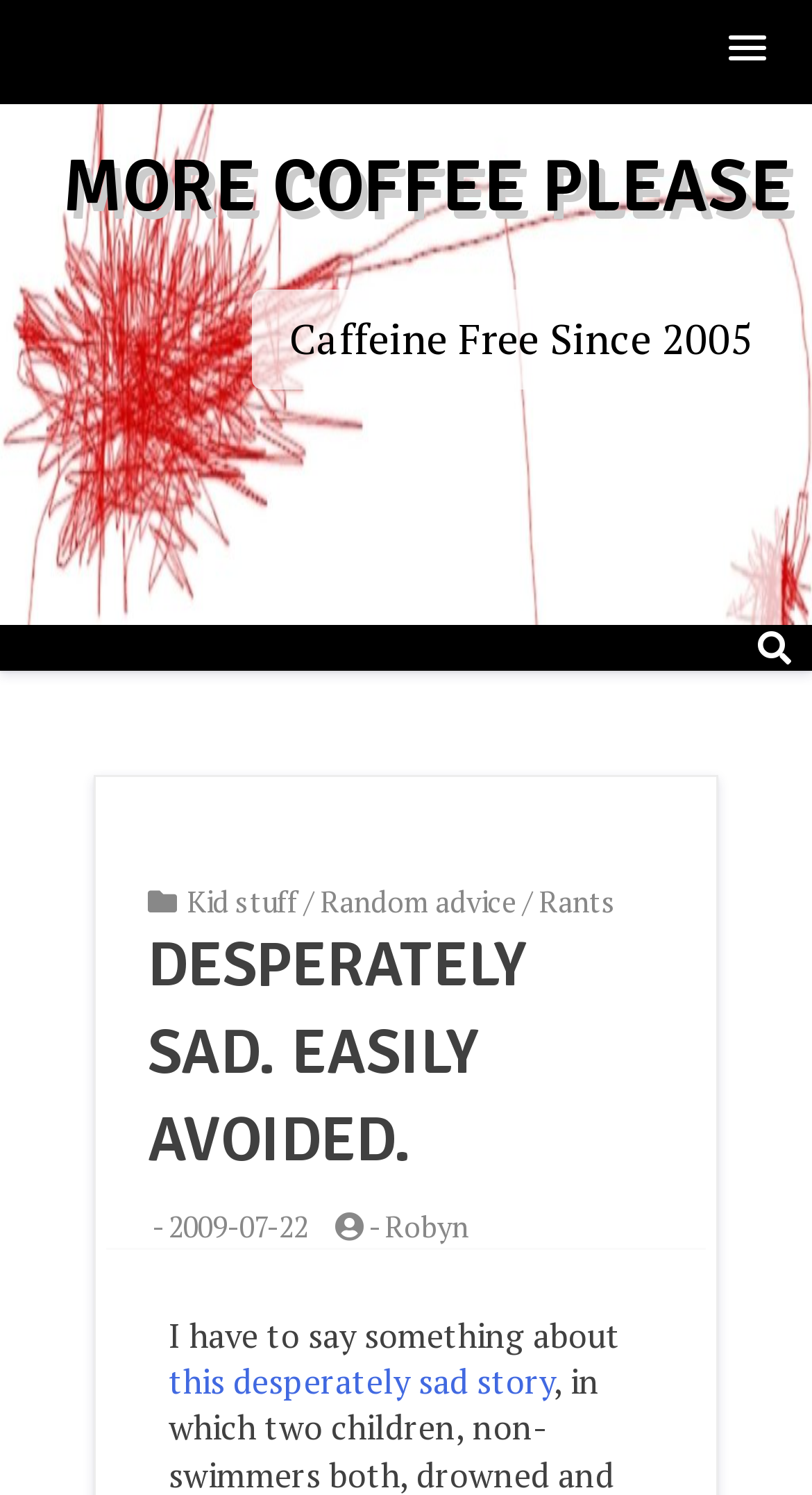Give a concise answer of one word or phrase to the question: 
How many headings are present on the webpage?

2